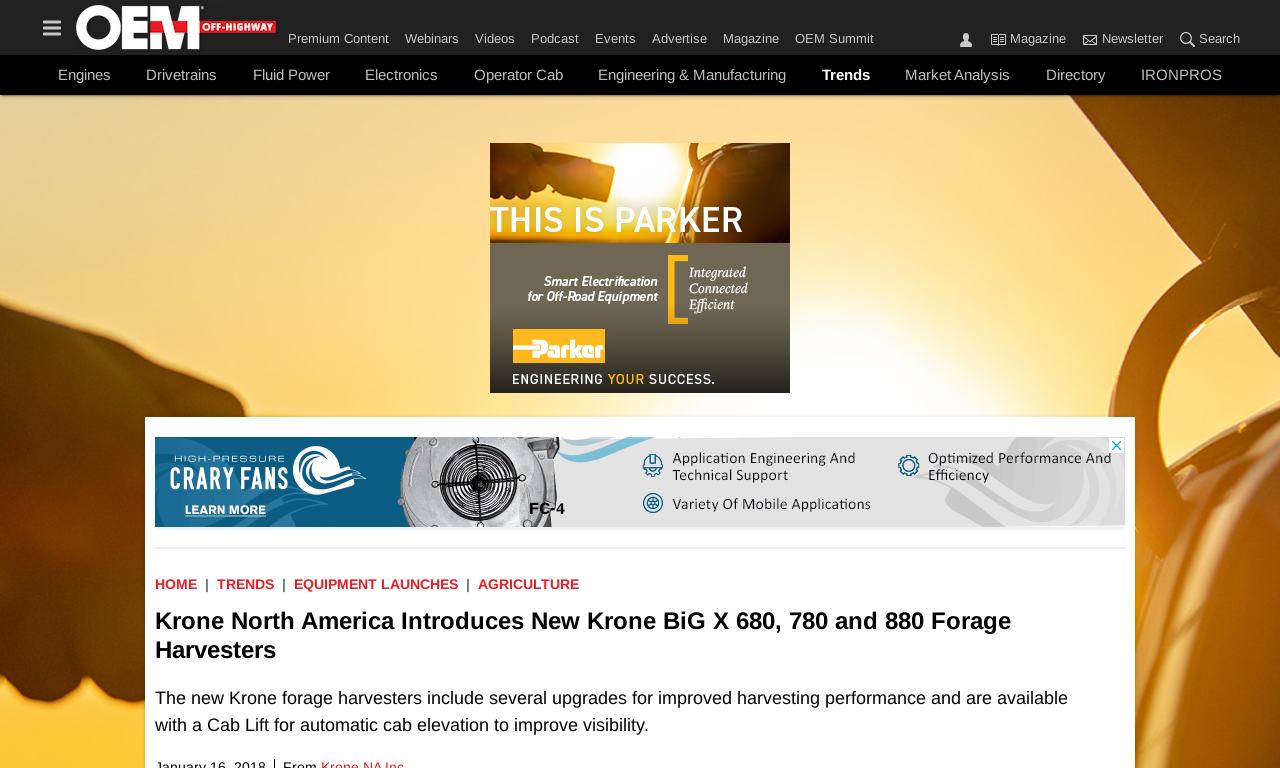Determine the bounding box coordinates for the HTML element mentioned in the following description: "OBM Studio". The coordinates should be a list of four floats ranging from 0 to 1, represented as [left, top, right, bottom].

None